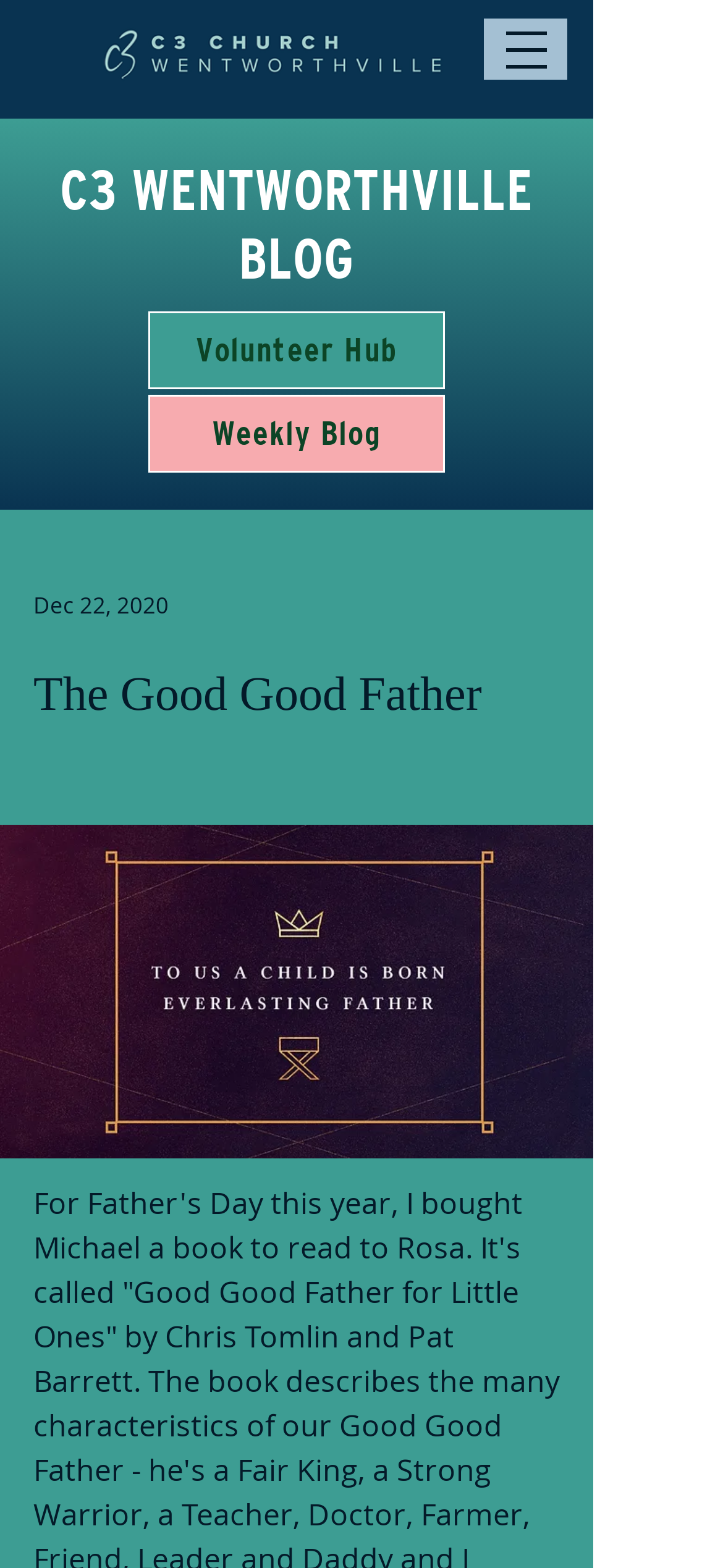Locate the primary headline on the webpage and provide its text.

C3 WENTWORTHVILLE BLOG